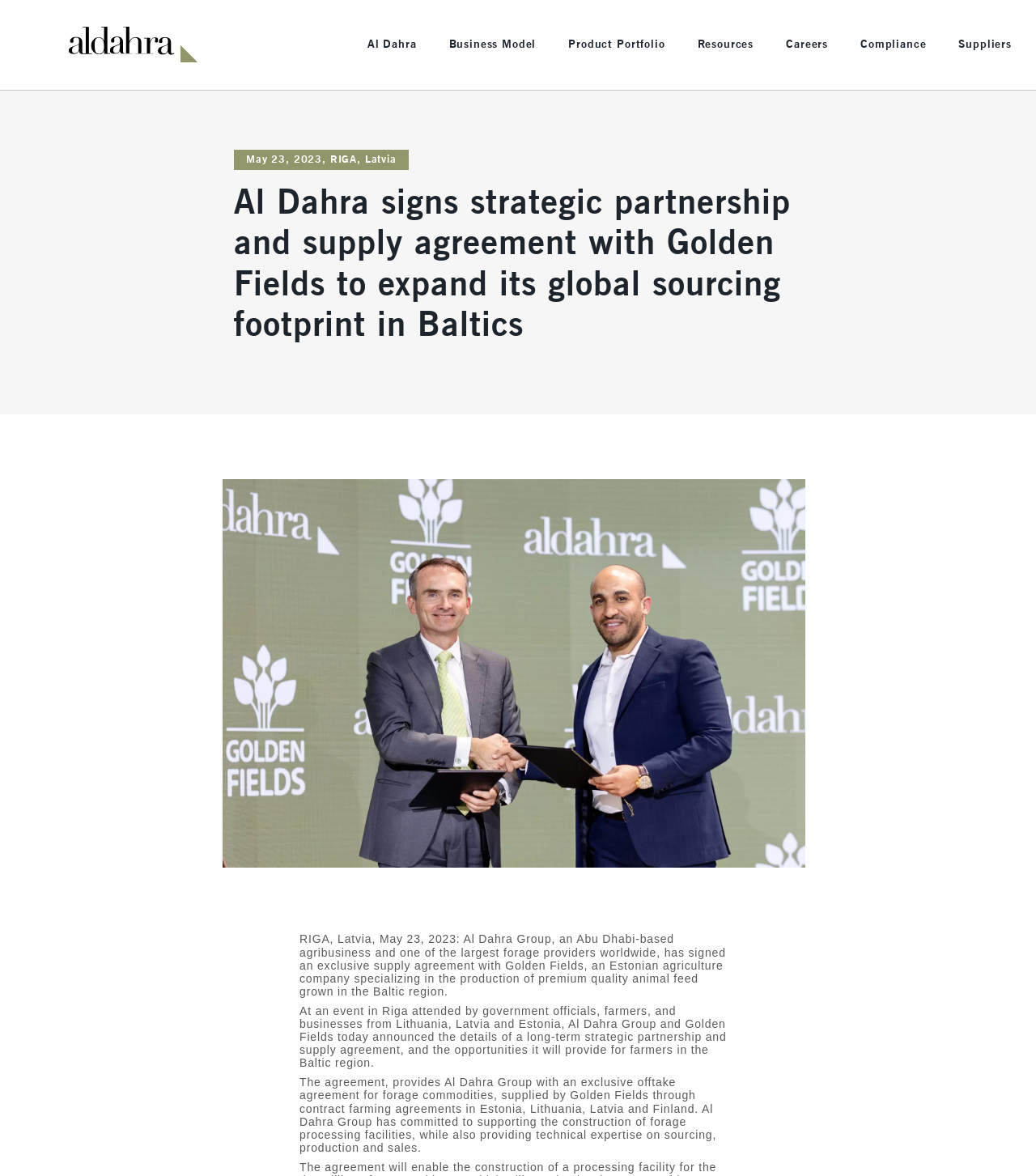What are the main categories of the company's business?
Refer to the image and provide a concise answer in one word or phrase.

Vision & Mission, Business Model, Product Portfolio, Resources